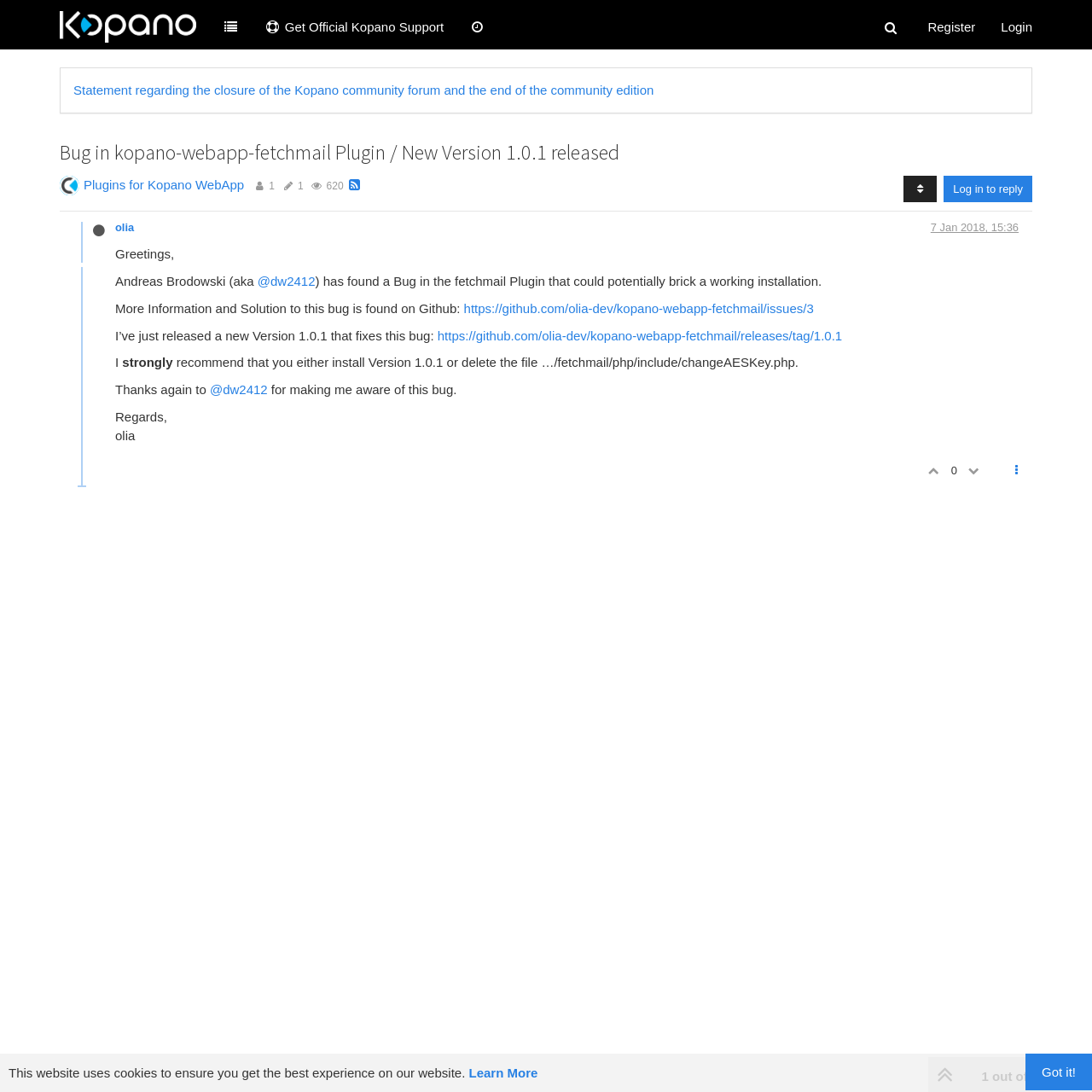Who found the bug in the fetchmail plugin?
Give a comprehensive and detailed explanation for the question.

I found the text 'Andreas Brodowski (aka @dw2412) has found a Bug in the fetchmail Plugin...' which indicates that Andreas Brodowski is the one who found the bug.